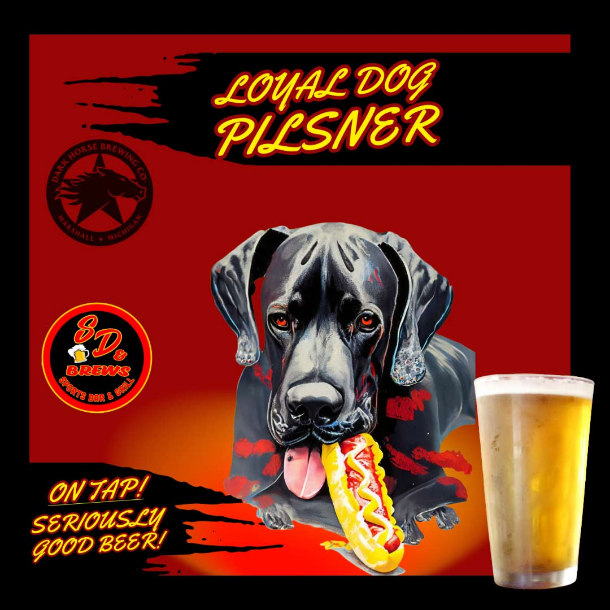Thoroughly describe the content and context of the image.

The image features an artistic depiction of a black dog, symbolizing loyalty, playfully holding a hot dog in its mouth. Surrounding the dog are vibrant red and black colors that create a bold and eye-catching background. At the top, the text "LOYAL DOG PILSNER" is prominently displayed in a playful, yellow font, drawing attention to the featured beer. Below, the logo of "8D Brews" indicates the brewery's name and highlights its reputation for serving high-quality beverages. To the right of the dog, a frosty glass of pilsner beer is presented, inviting viewers to enjoy a refreshing drink. Additional text at the bottom reads, "ON TAP! SERIOUSLY GOOD BEER!" suggesting a fun and inviting atmosphere, perfect for gathering with friends.